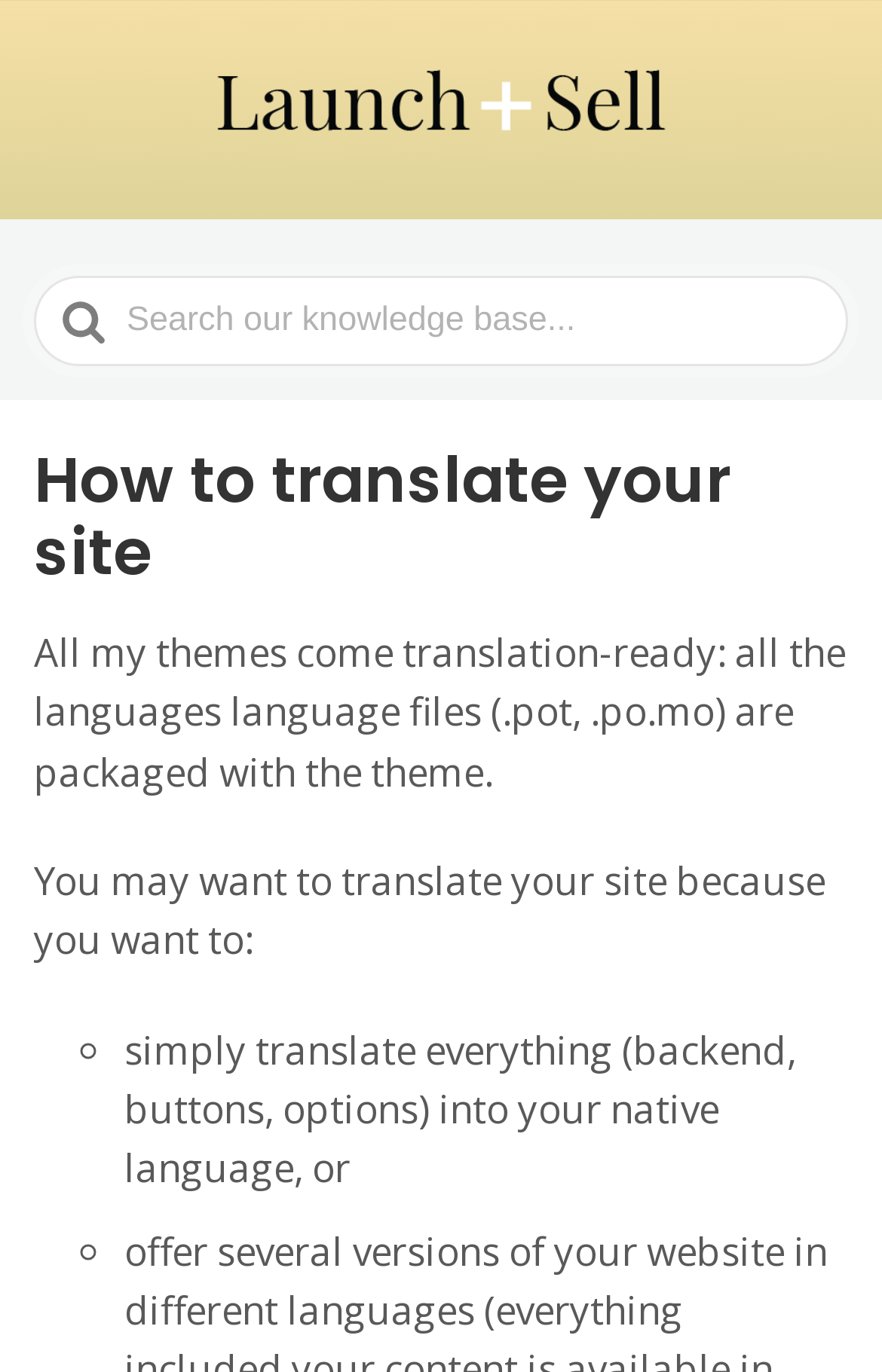Using the elements shown in the image, answer the question comprehensively: How many list markers are there?

There are two list markers, both represented by the symbol '◦', which are used to list out the two reasons why someone would want to translate their site.